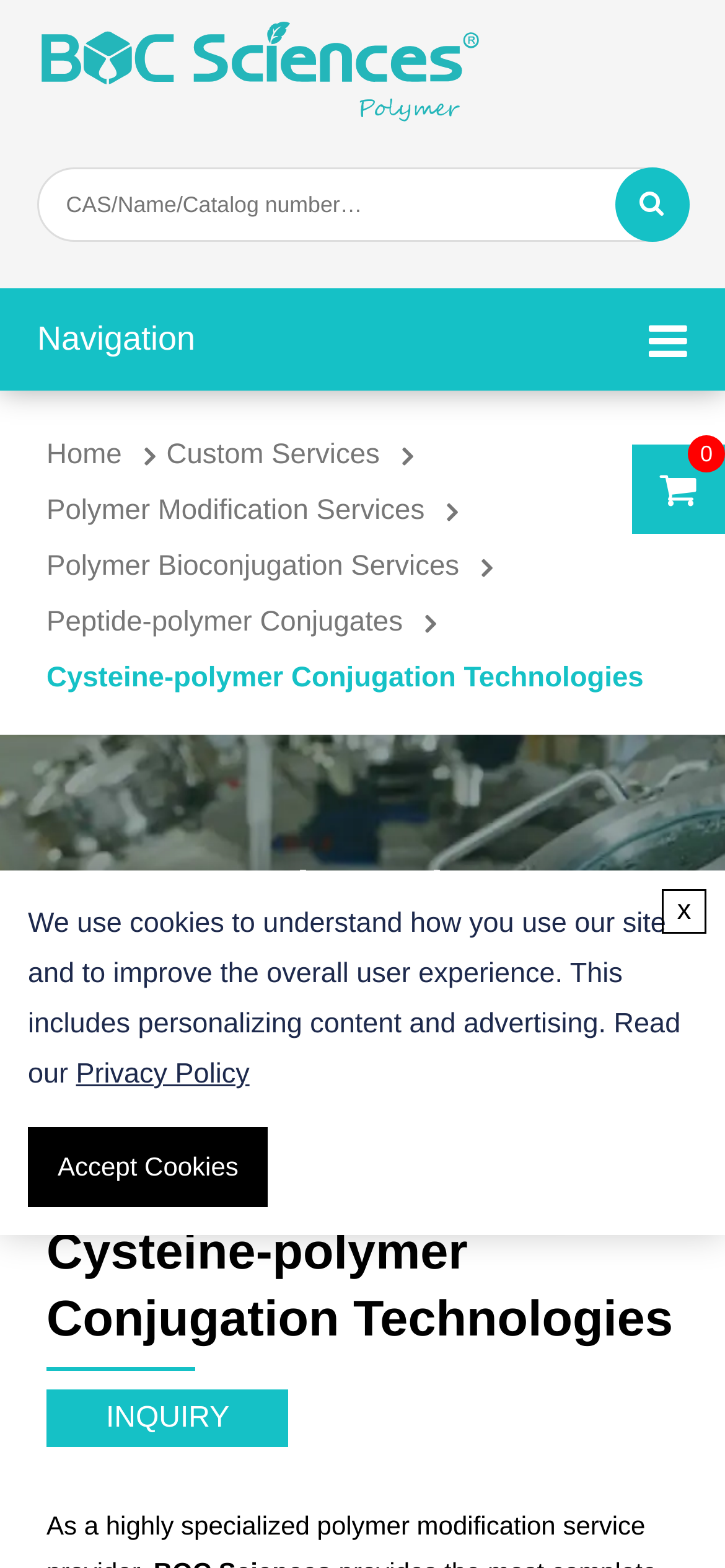Determine the bounding box of the UI component based on this description: "aria-label="Search"". The bounding box coordinates should be four float values between 0 and 1, i.e., [left, top, right, bottom].

[0.867, 0.12, 0.931, 0.141]